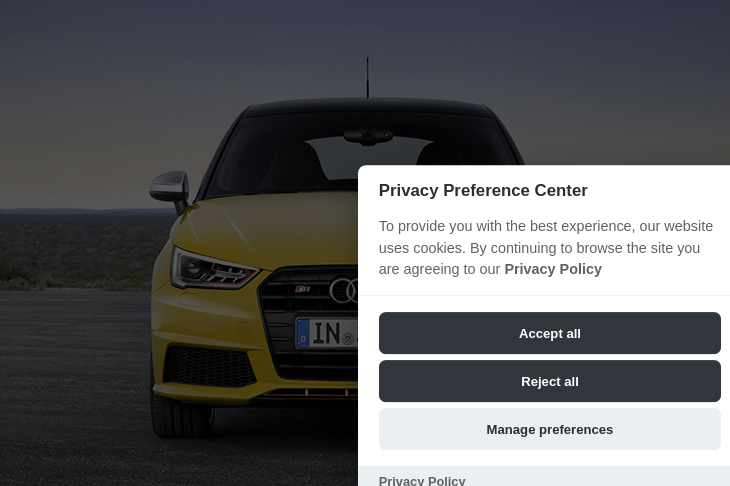Answer the following in one word or a short phrase: 
What is displayed on the front facade of the car?

Audi emblem and grille